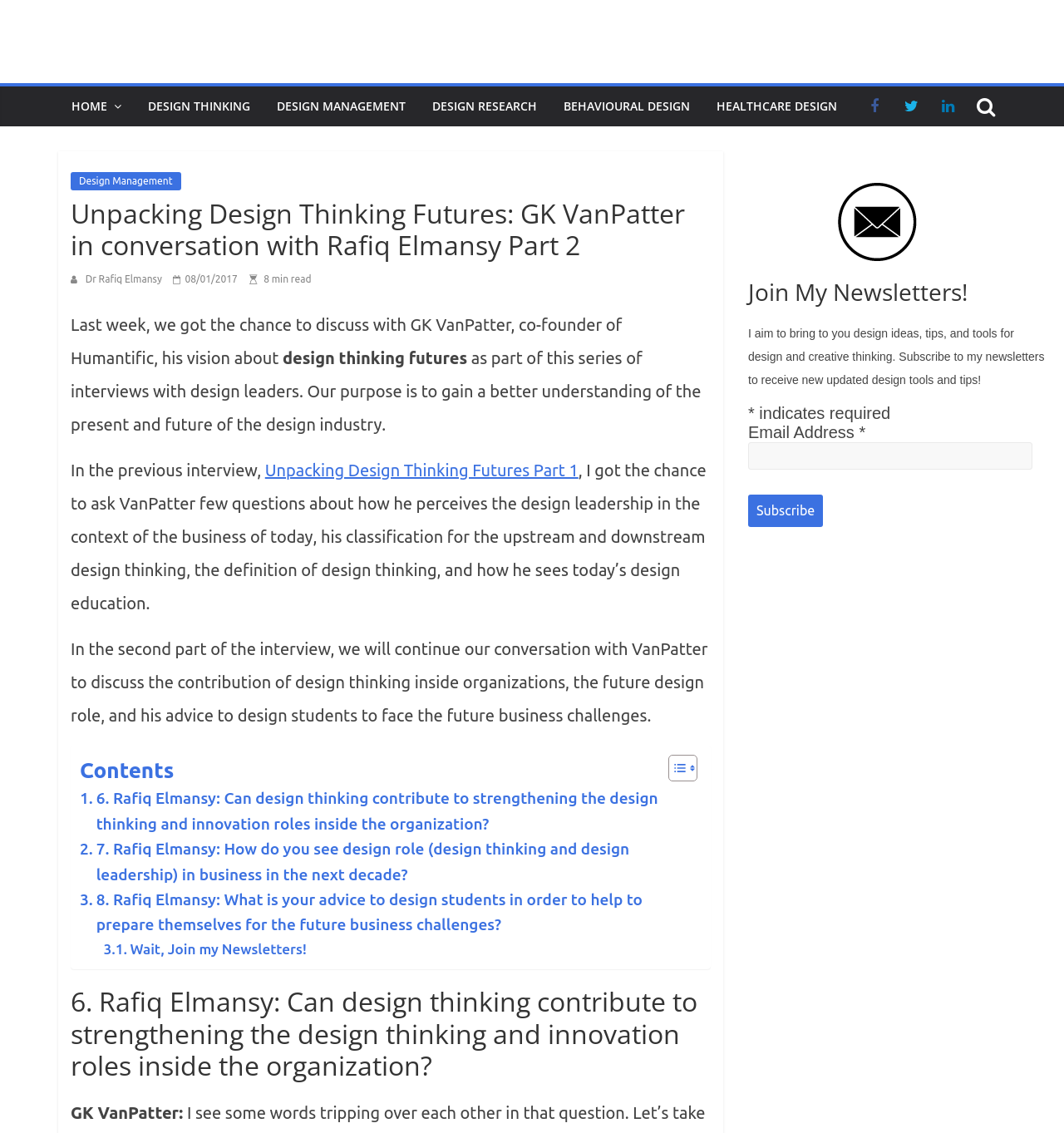How many minutes does it take to read the article?
Look at the image and respond with a one-word or short phrase answer.

8 min